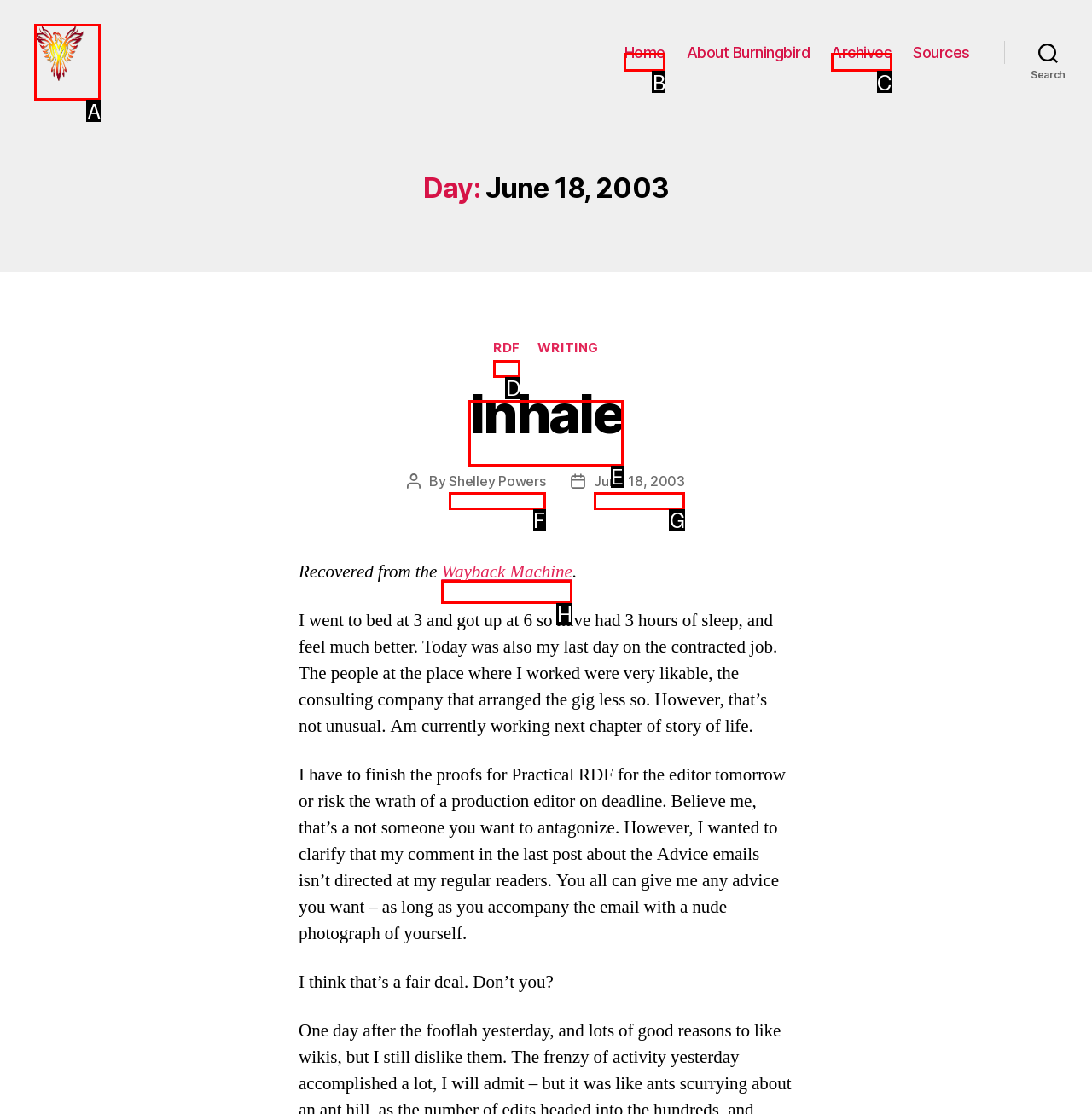Tell me which one HTML element best matches the description: Shelley Powers
Answer with the option's letter from the given choices directly.

F